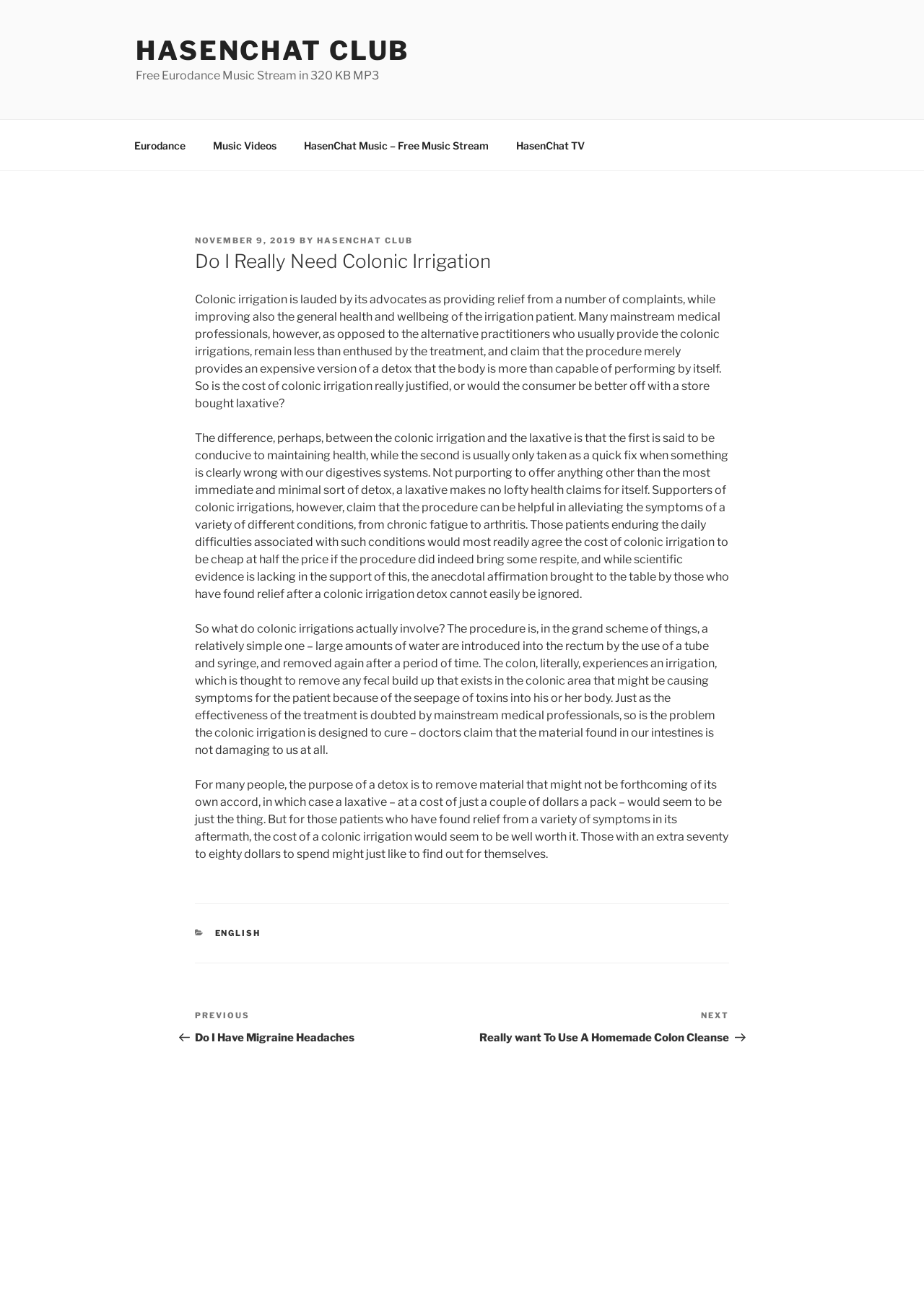Locate the bounding box coordinates of the element that needs to be clicked to carry out the instruction: "Read the article 'Do I Really Need Colonic Irrigation'". The coordinates should be given as four float numbers ranging from 0 to 1, i.e., [left, top, right, bottom].

[0.211, 0.181, 0.789, 0.743]